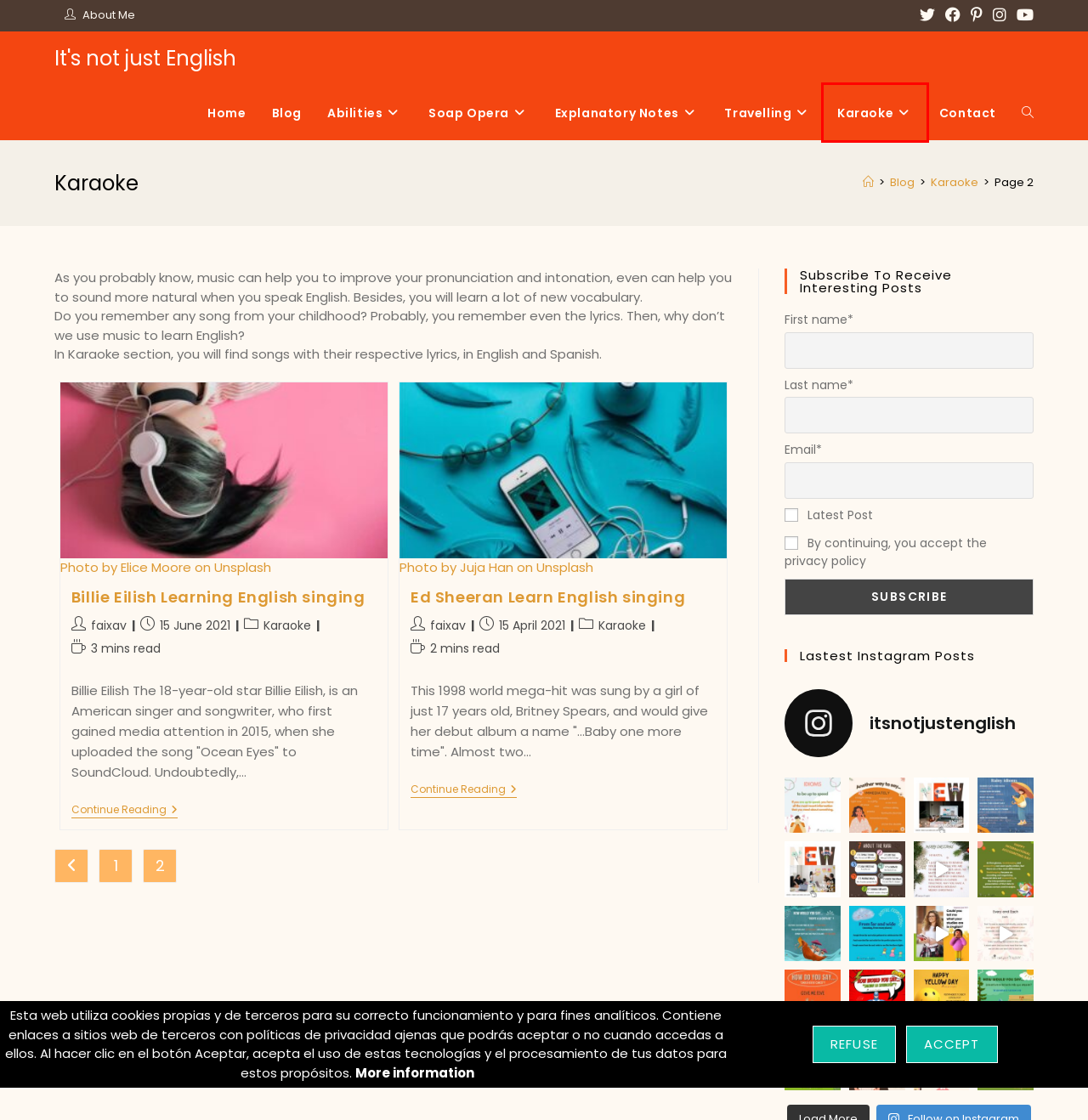You are provided a screenshot of a webpage featuring a red bounding box around a UI element. Choose the webpage description that most accurately represents the new webpage after clicking the element within the red bounding box. Here are the candidates:
A. Billie Eilish Learning English singing – It's not just English
B. About Me And This Project – It's not just English
C. Karaoke – It's not just English
D. Explanatory Notes – It's not just English
E. Abilities – It's not just English
F. Ed Sheeran Learn English singing – It's not just English
G. Contact – It's not just English
H. Blog – It's not just English

C